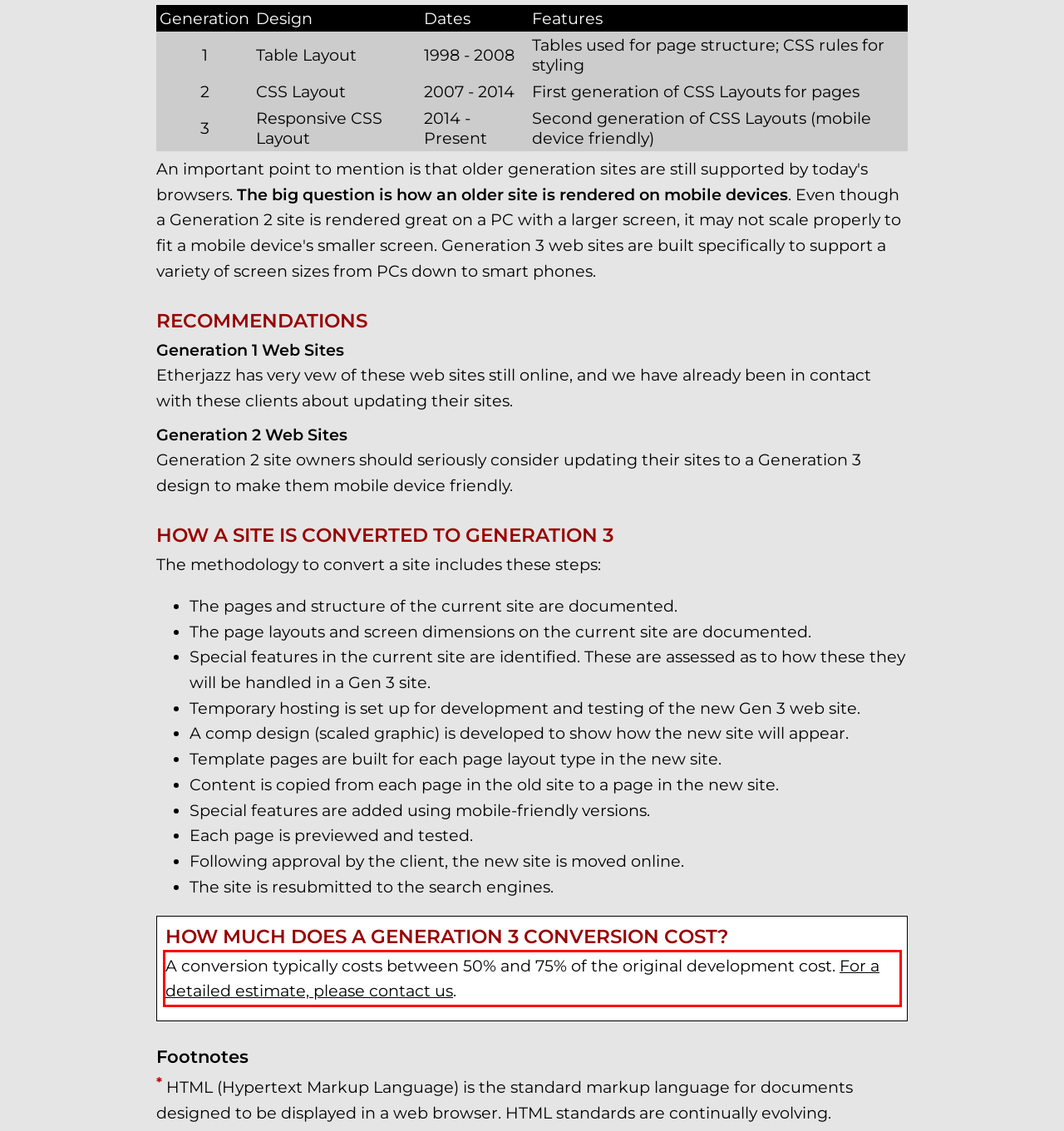In the screenshot of the webpage, find the red bounding box and perform OCR to obtain the text content restricted within this red bounding box.

A conversion typically costs between 50% and 75% of the original development cost. For a detailed estimate, please contact us.